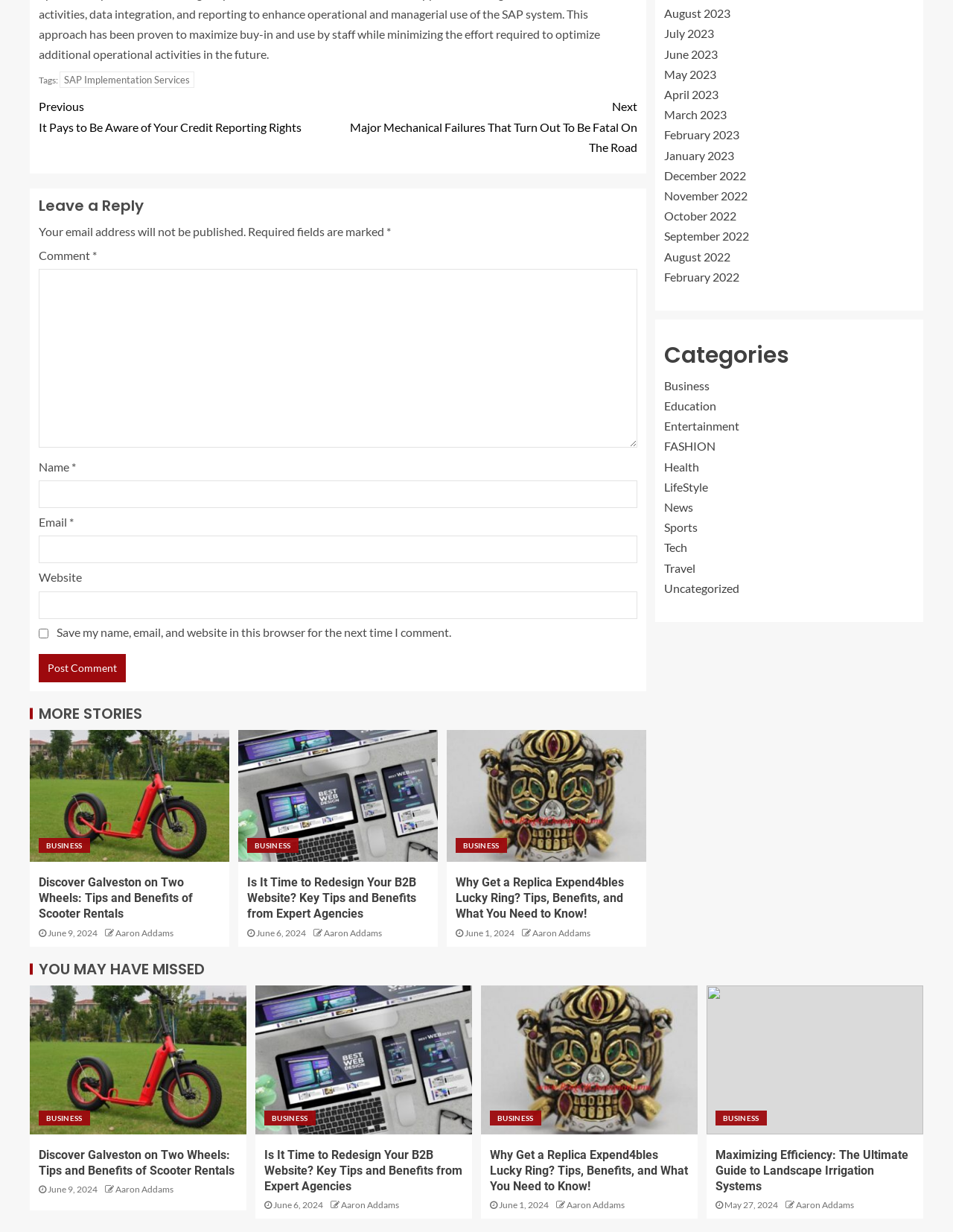Determine the bounding box coordinates of the target area to click to execute the following instruction: "Click on the 'BUSINESS' category."

[0.041, 0.68, 0.094, 0.692]